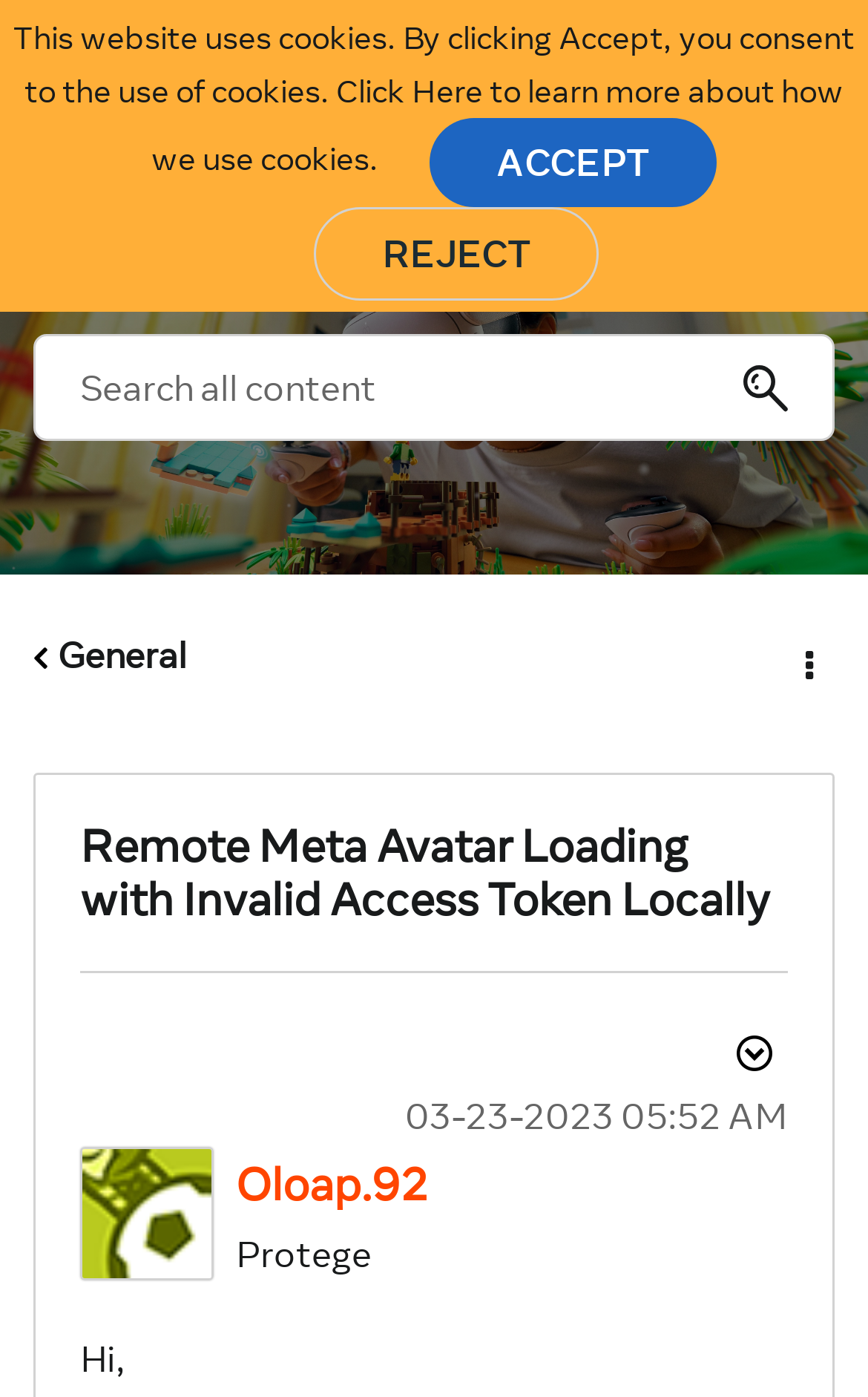What is the date of the post?
Please provide a single word or phrase answer based on the image.

03-23-2023